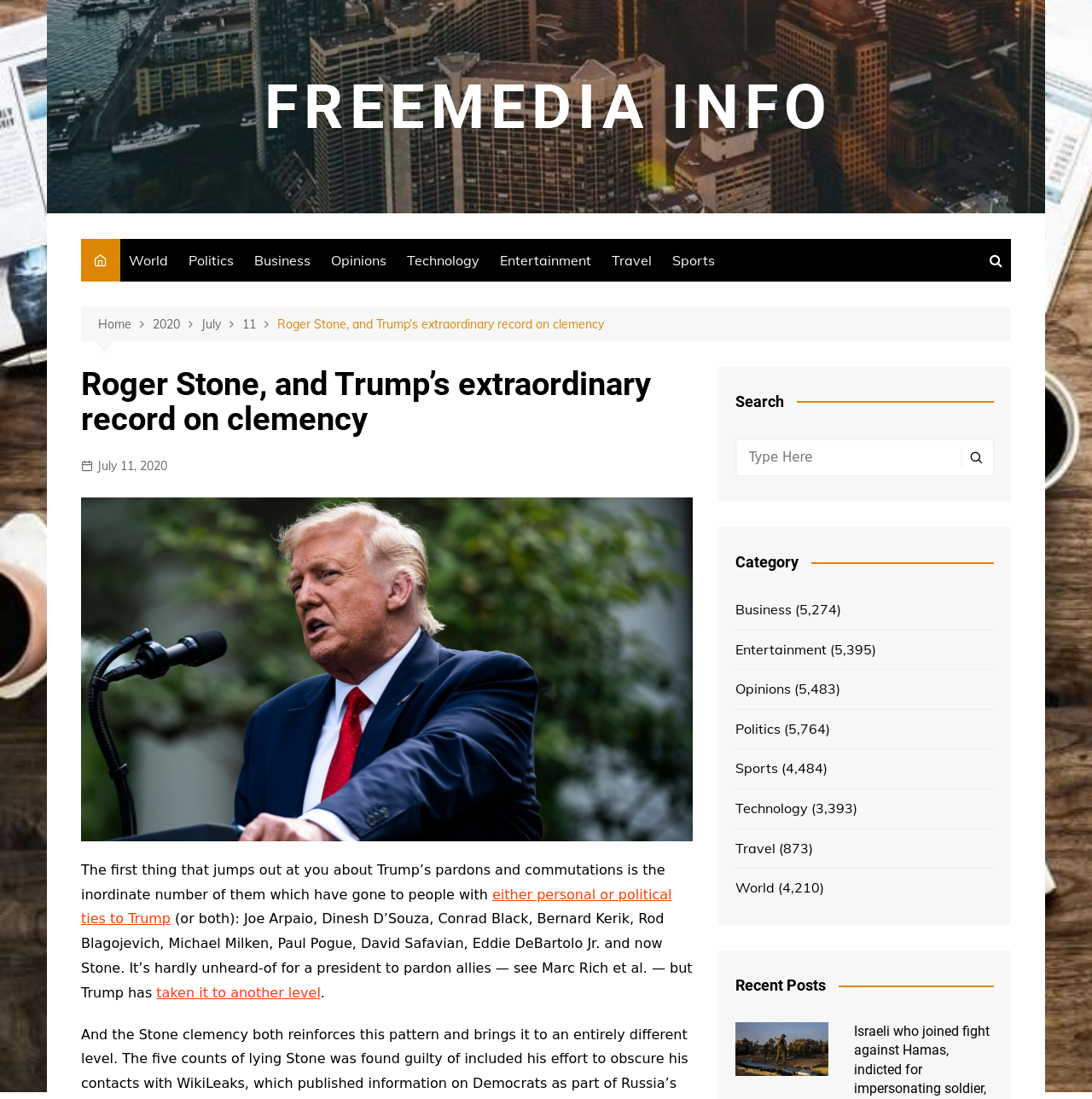Determine the bounding box for the UI element as described: "Entertainment". The coordinates should be represented as four float numbers between 0 and 1, formatted as [left, top, right, bottom].

[0.45, 0.217, 0.549, 0.256]